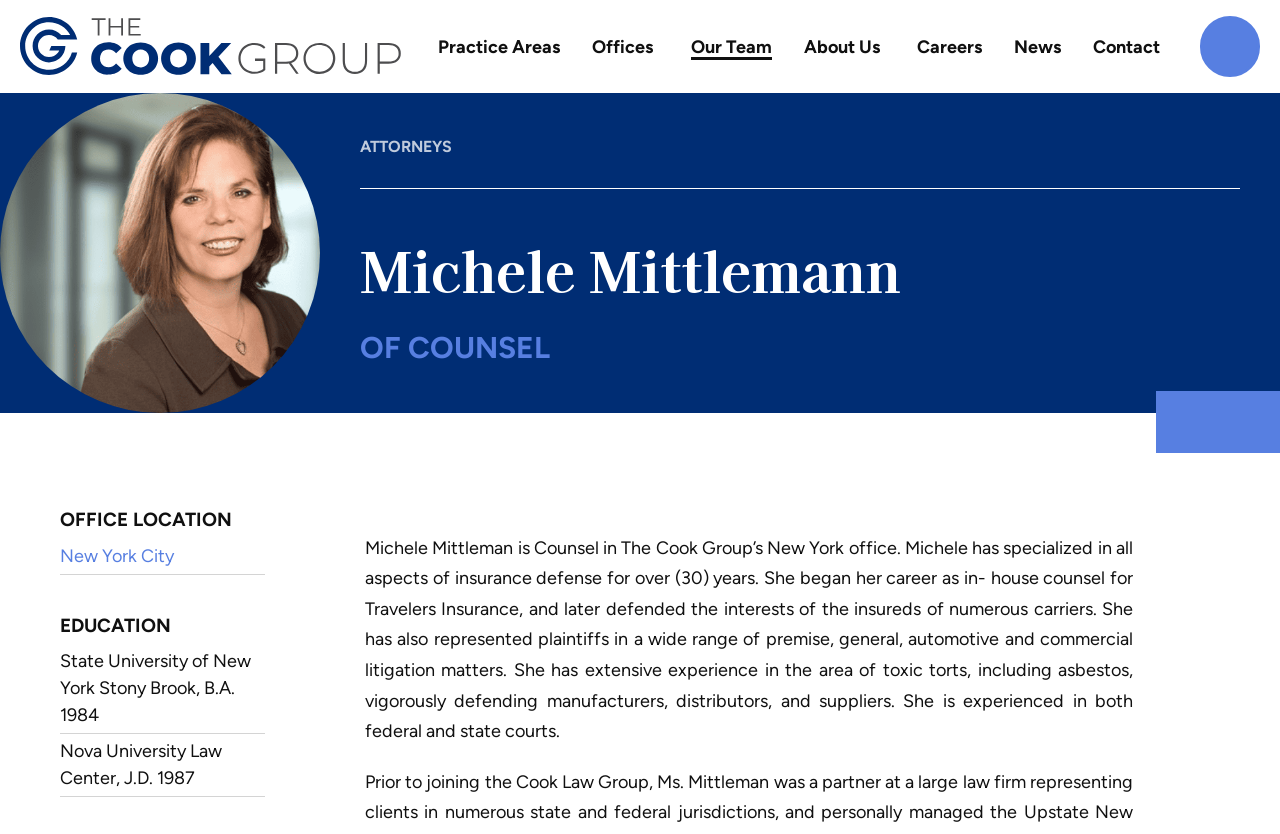Examine the image carefully and respond to the question with a detailed answer: 
How many years has Michele Mittleman specialized in insurance defense?

I found this answer by reading the static text that describes Michele Mittleman's experience, which mentions that she has specialized in all aspects of insurance defense for over 30 years.